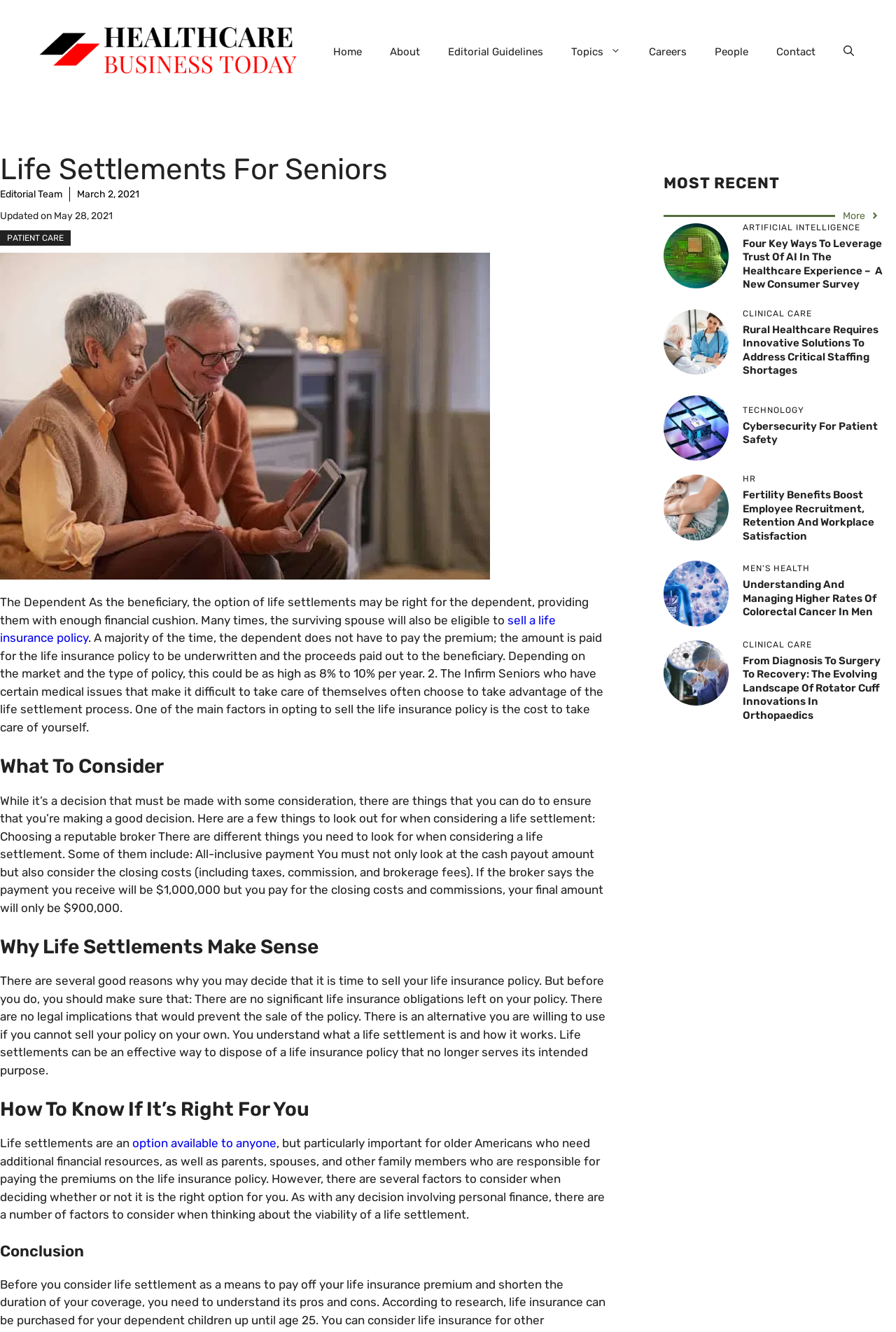Bounding box coordinates are specified in the format (top-left x, top-left y, bottom-right x, bottom-right y). All values are floating point numbers bounded between 0 and 1. Please provide the bounding box coordinate of the region this sentence describes: aria-label="Subject" name="subject" placeholder="Subject"

None